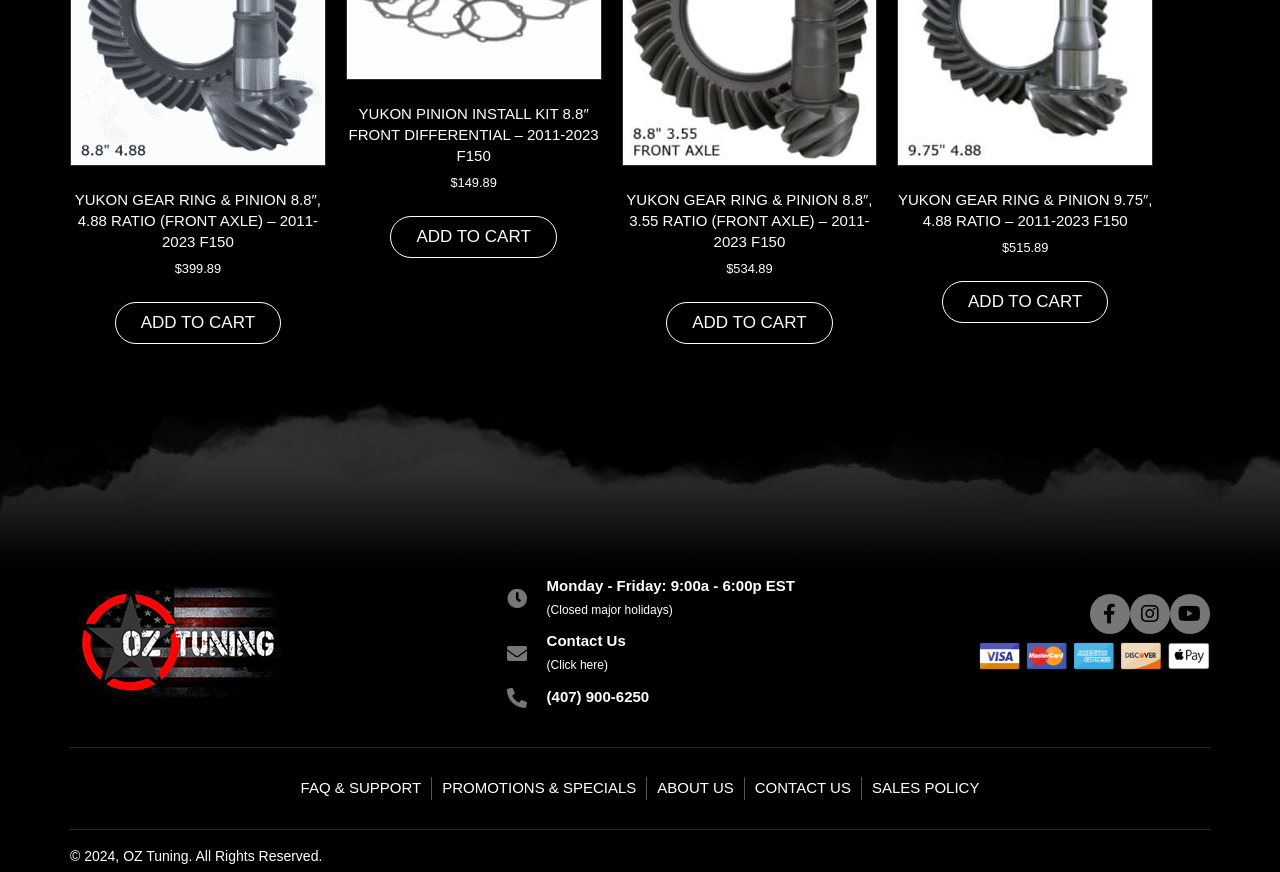Locate the bounding box coordinates of the clickable region to complete the following instruction: "Visit OZ Tuning homepage."

[0.055, 0.667, 0.223, 0.806]